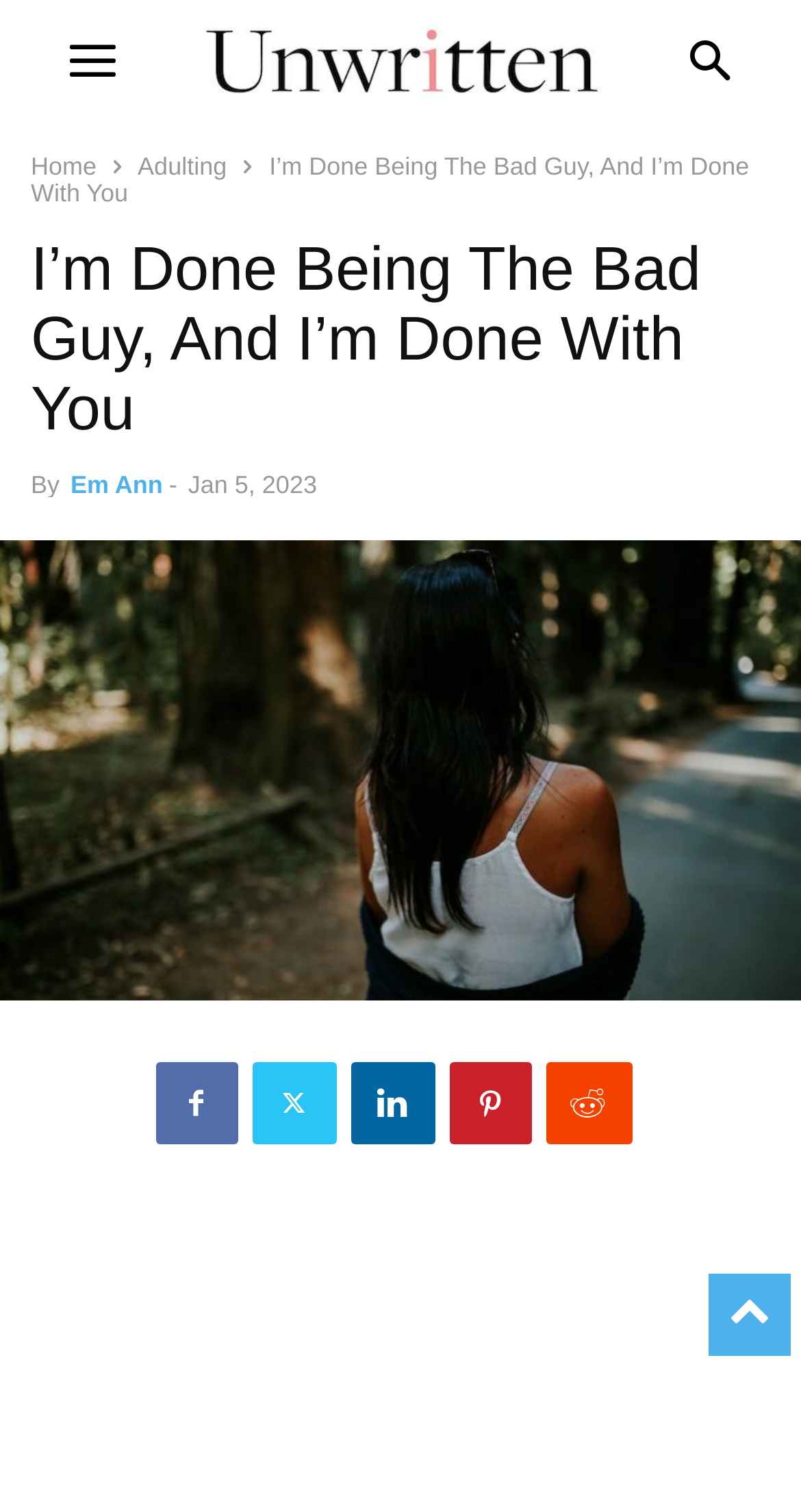Identify the bounding box coordinates of the clickable section necessary to follow the following instruction: "scroll to top". The coordinates should be presented as four float numbers from 0 to 1, i.e., [left, top, right, bottom].

[0.885, 0.842, 0.987, 0.874]